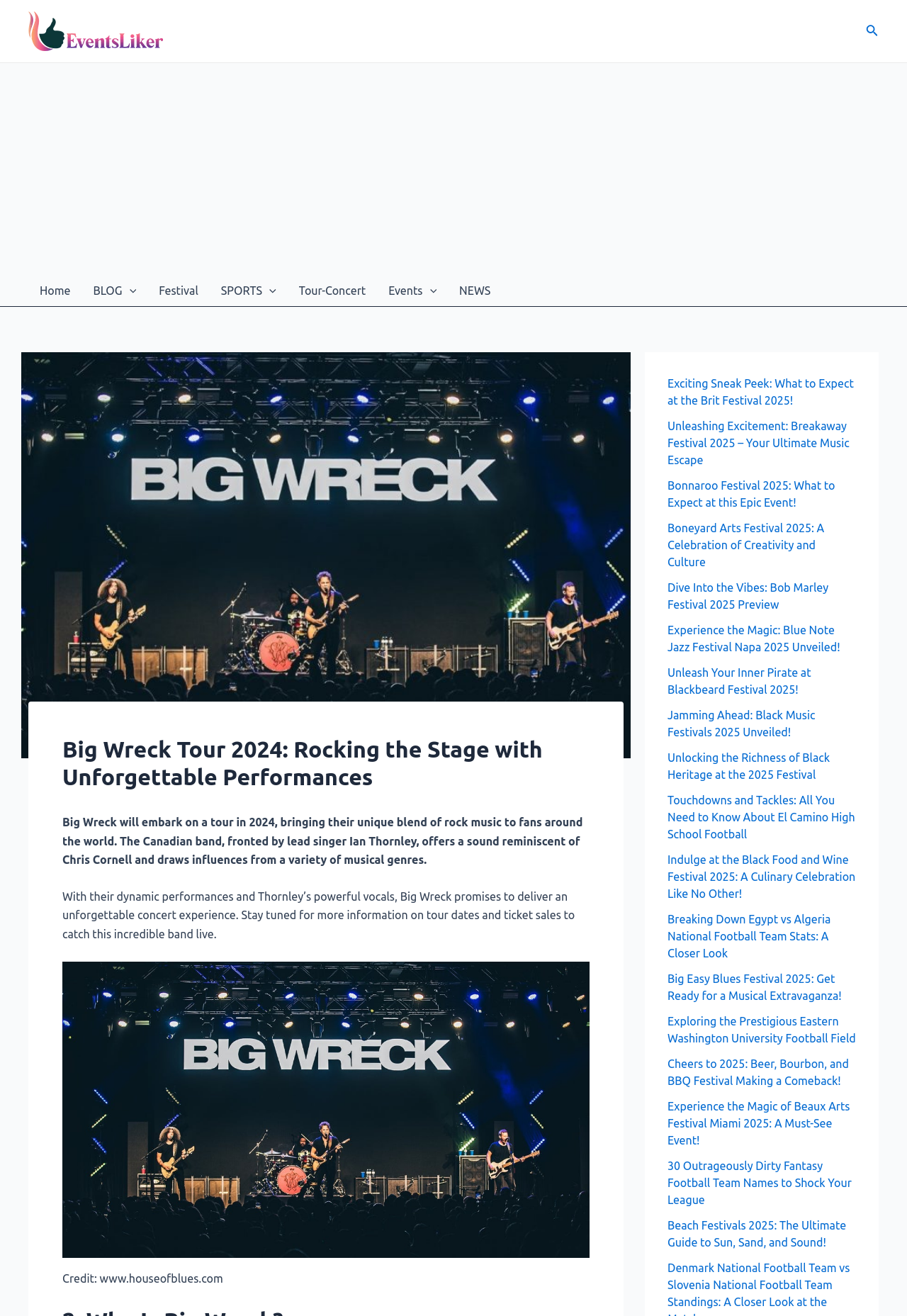What is the bounding box coordinate of the image of Big Wreck?
Based on the image, respond with a single word or phrase.

[0.023, 0.268, 0.695, 0.576]